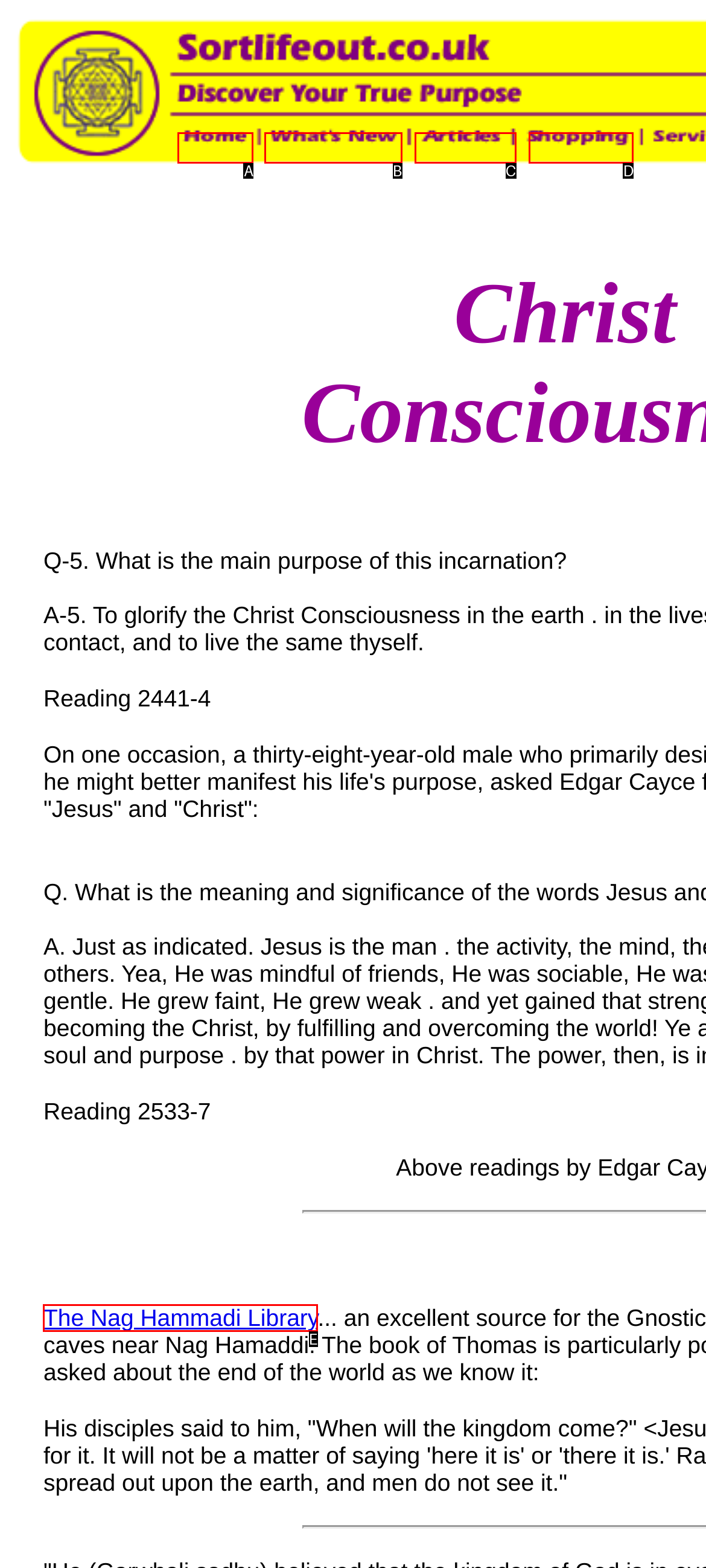Determine which HTML element corresponds to the description: name="head1_r2_c02". Provide the letter of the correct option.

A